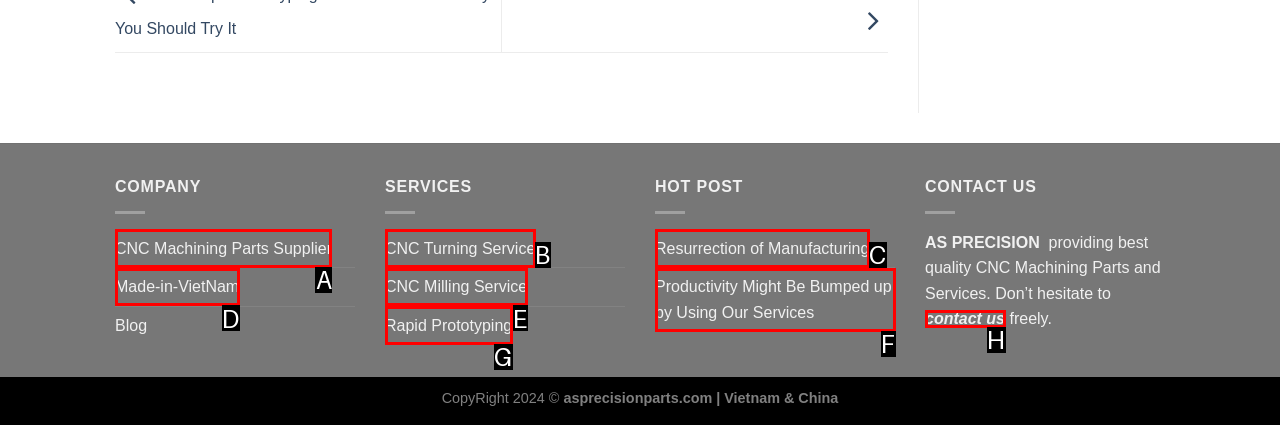Identify the correct letter of the UI element to click for this task: visit CNC Machining Parts Supplier
Respond with the letter from the listed options.

A